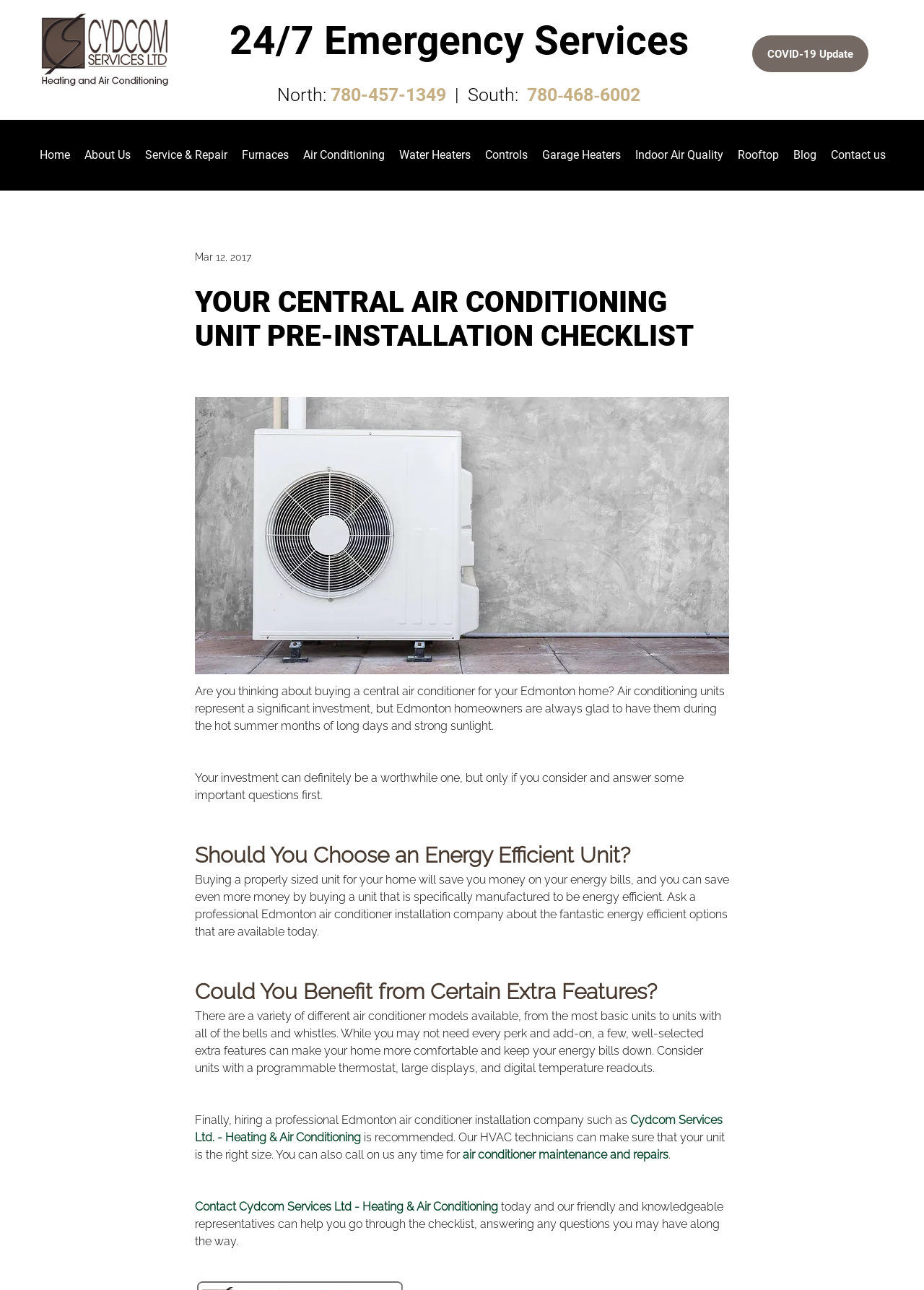Using the format (top-left x, top-left y, bottom-right x, bottom-right y), and given the element description, identify the bounding box coordinates within the screenshot: air conditioner maintenance and repairs

[0.501, 0.89, 0.723, 0.901]